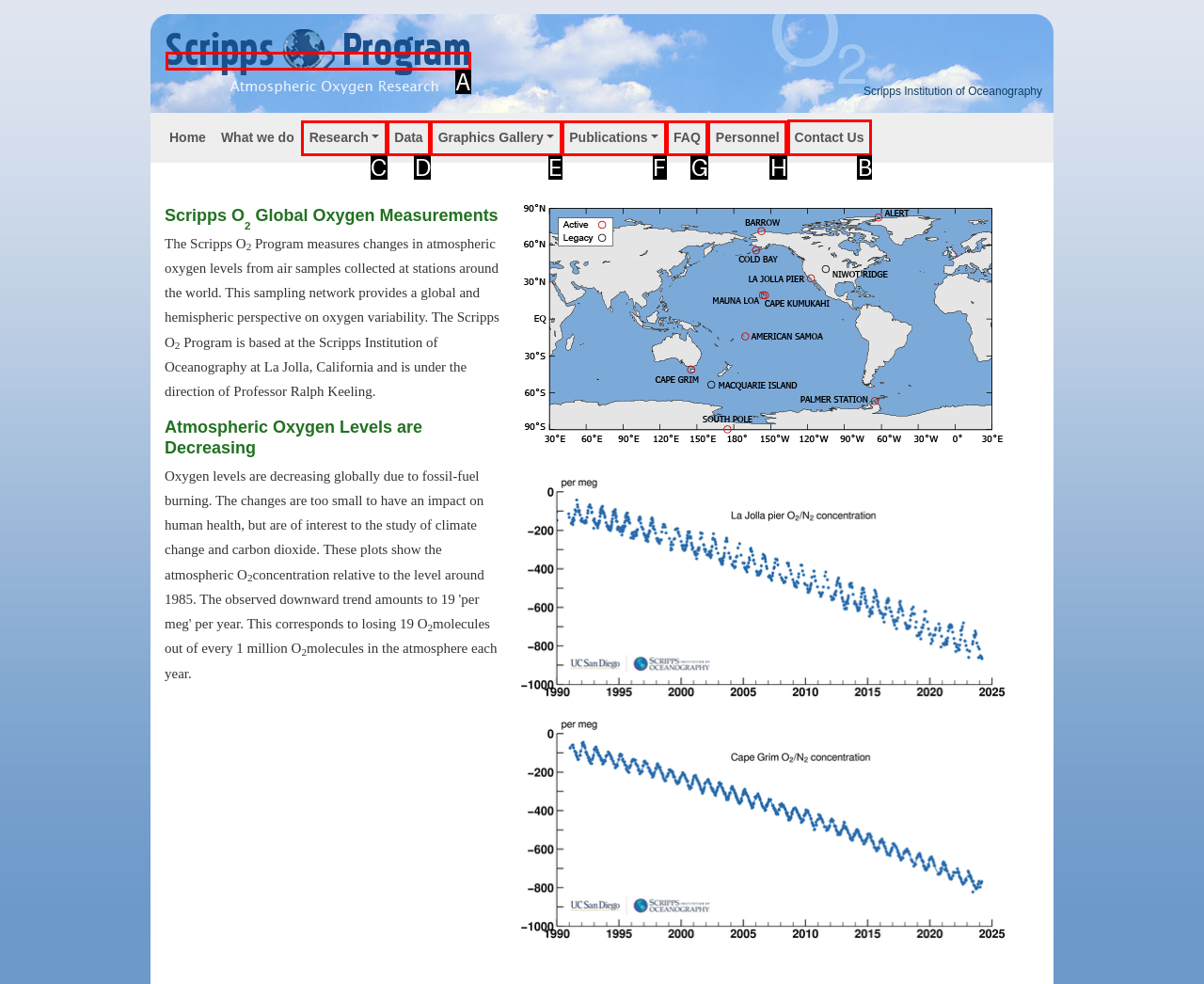Select the correct UI element to complete the task: Contact Us
Please provide the letter of the chosen option.

B